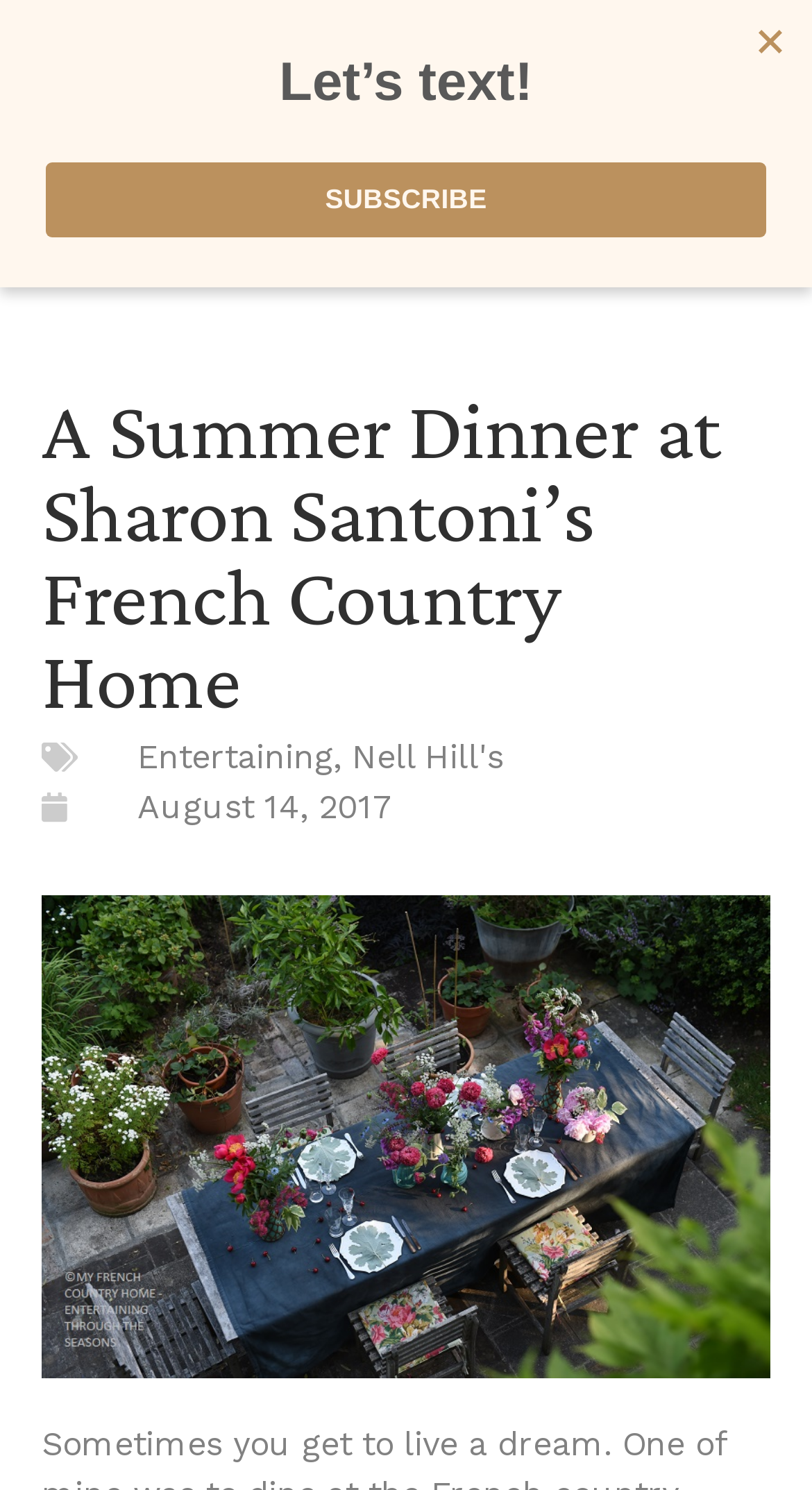Is there a menu on the webpage?
Deliver a detailed and extensive answer to the question.

I found the answer by examining the button element with the text 'Menu Toggle', which implies that there is a menu on the webpage that can be toggled.